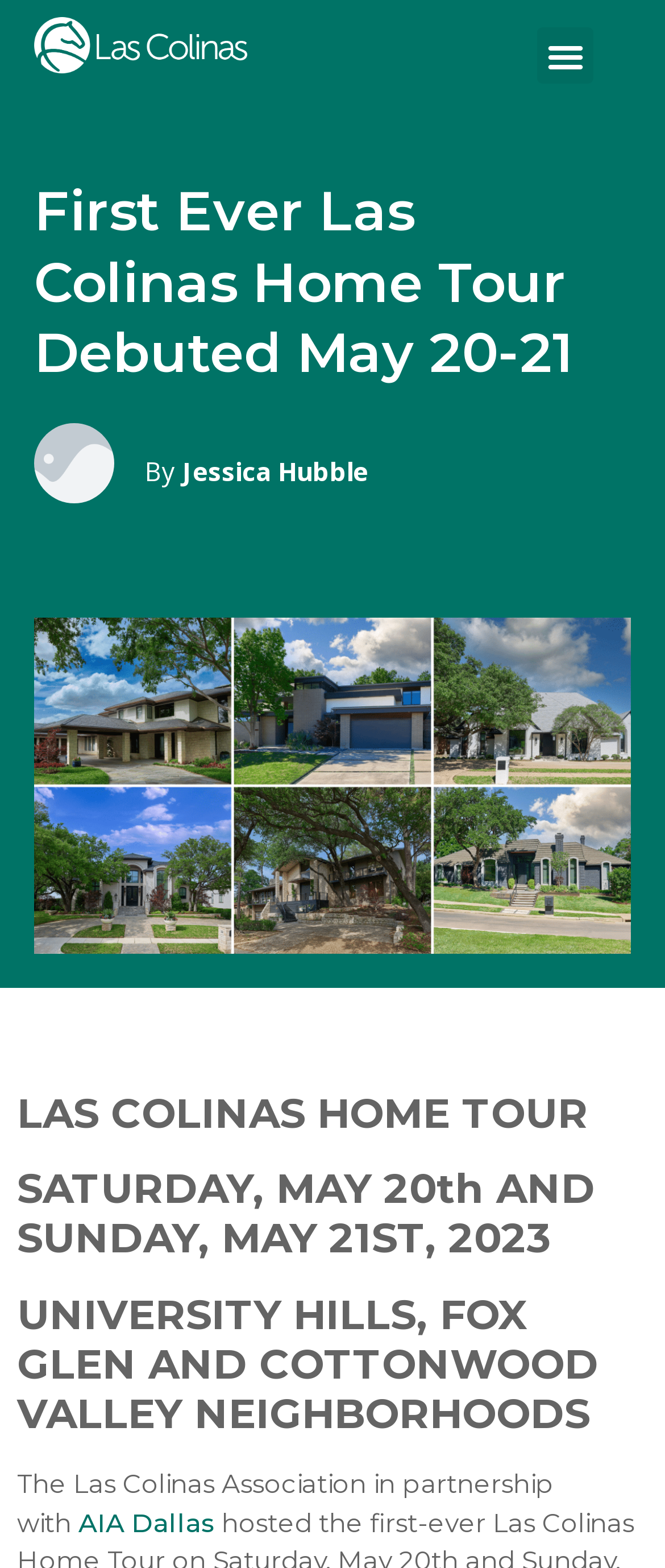Provide an in-depth caption for the contents of the webpage.

The webpage is about the Las Colinas Home Tour, which took place on May 20th and 21st. At the top left of the page, there is a link, and next to it, a button labeled "Menu Toggle". Below these elements, there is a large heading that reads "First Ever Las Colinas Home Tour Debuted May 20-21". 

To the right of this heading, there is an image with a caption "Picture of By Jessica Hubble". Below the image, there is a heading that attributes the content to Jessica Hubble. 

Further down the page, there are three headings that provide details about the event. The first heading reads "LAS COLINAS HOME TOUR", the second heading specifies the dates of the event, and the third heading lists the neighborhoods involved, namely University Hills, Fox Glen, and Cottonwood Valley. 

At the bottom of the page, there is a paragraph of text that starts with "The Las Colinas Association in partnership with" and includes a link to "AIA Dallas".